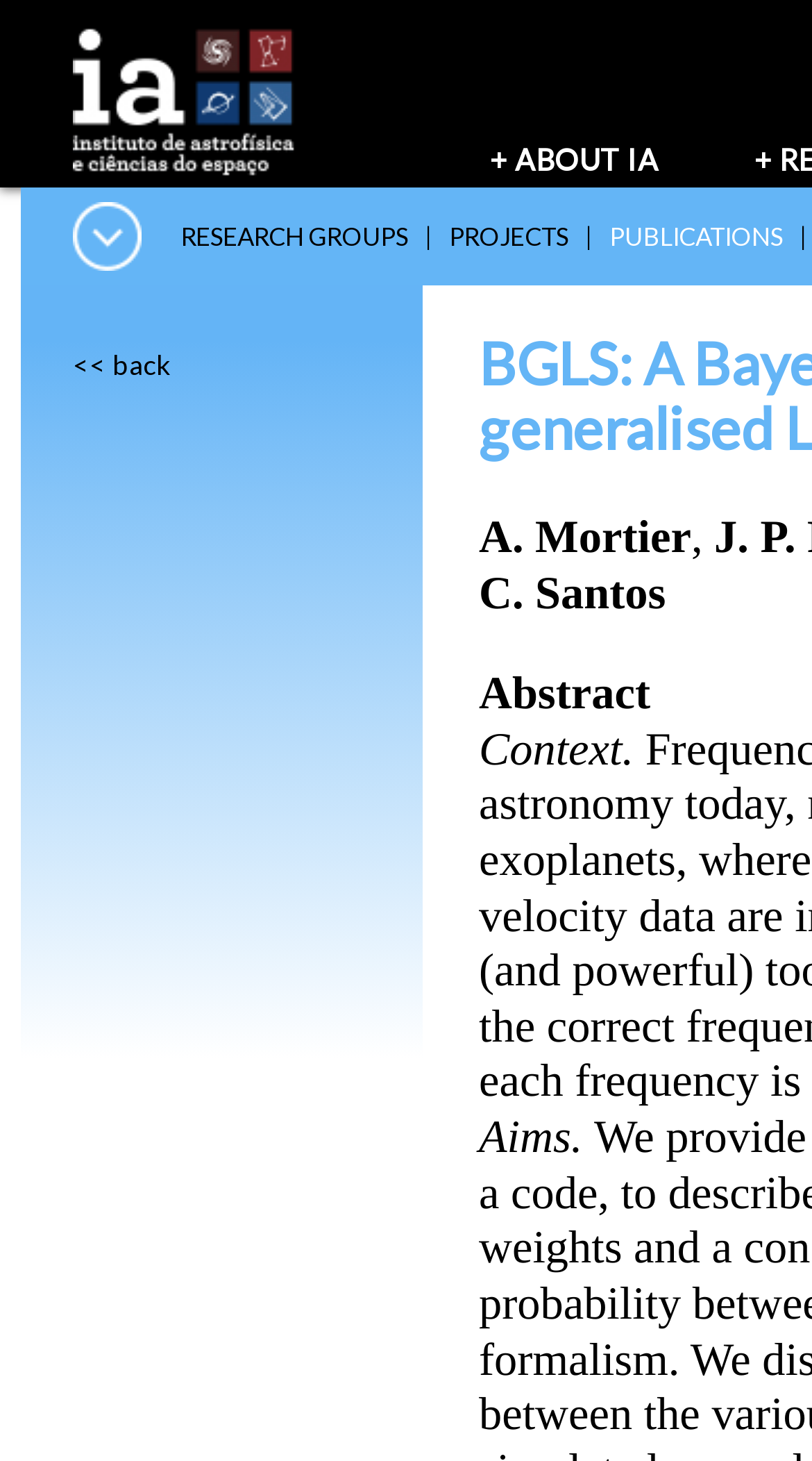Please find the bounding box coordinates in the format (top-left x, top-left y, bottom-right x, bottom-right y) for the given element description. Ensure the coordinates are floating point numbers between 0 and 1. Description: RESEARCH GROUPS

[0.223, 0.151, 0.503, 0.173]